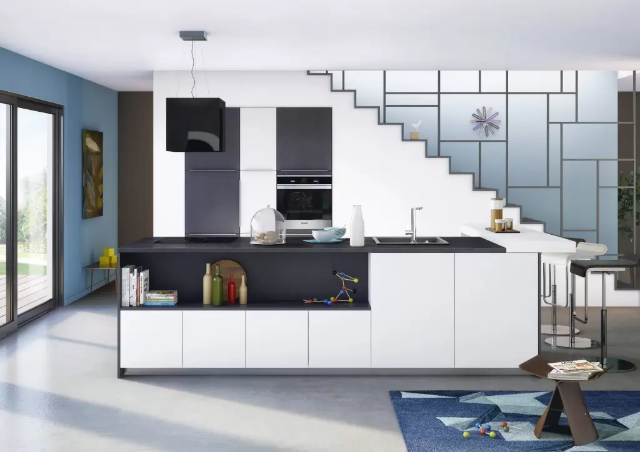What is the purpose of the central island?
Please give a detailed and elaborate explanation in response to the question.

According to the caption, the central island is not only functional but also serves as a visual anchor in the space. This implies that the island provides a practical purpose, such as additional counter space or storage, while also drawing the eye and creating a sense of visual balance in the room.